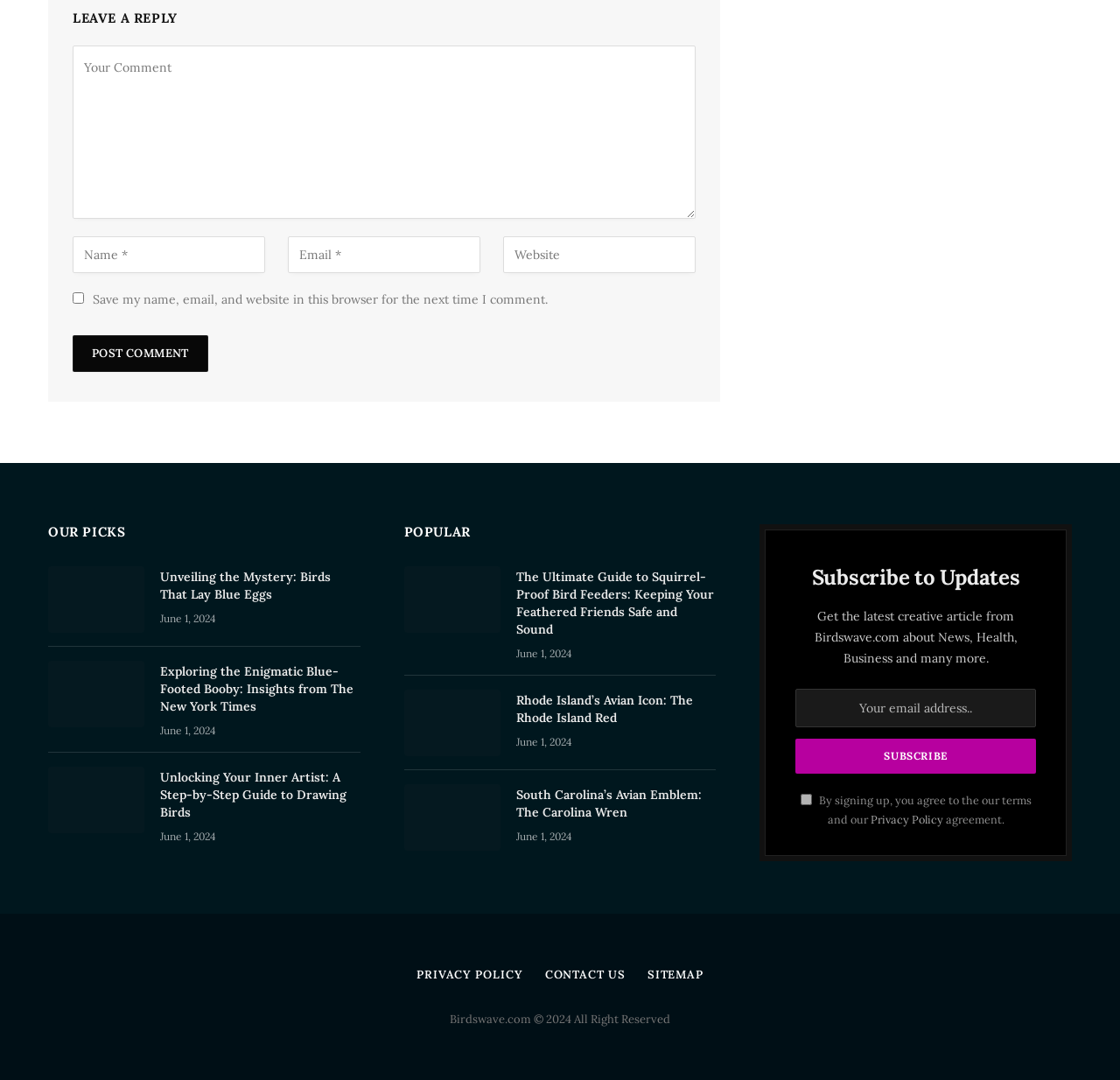What is the purpose of the 'Leave a Reply' section?
Offer a detailed and exhaustive answer to the question.

The 'Leave a Reply' section is located at the top of the webpage and contains a series of text boxes and a button labeled 'Post Comment'. This suggests that the purpose of this section is to allow users to comment on an article or share their thoughts and opinions.